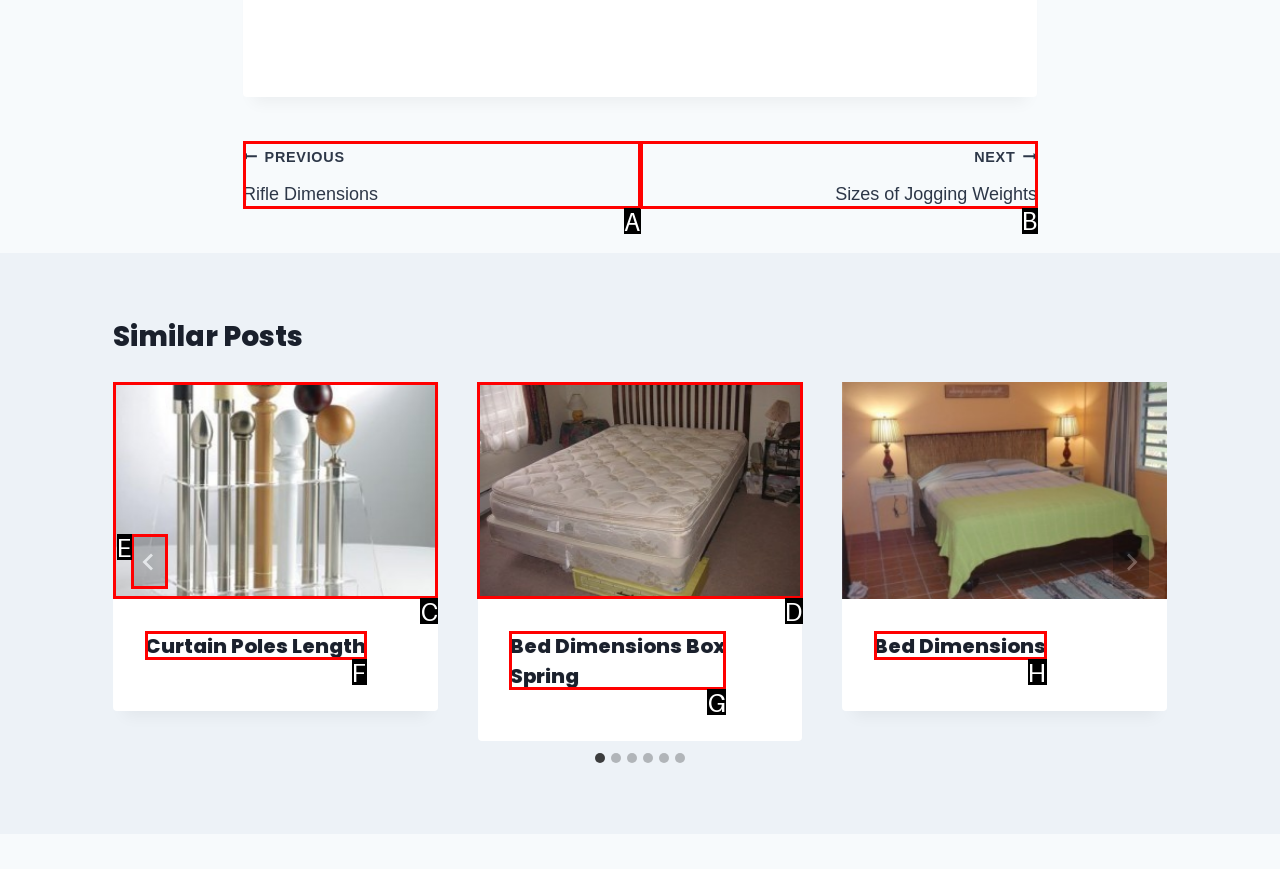Point out the UI element to be clicked for this instruction: Go to previous post. Provide the answer as the letter of the chosen element.

A